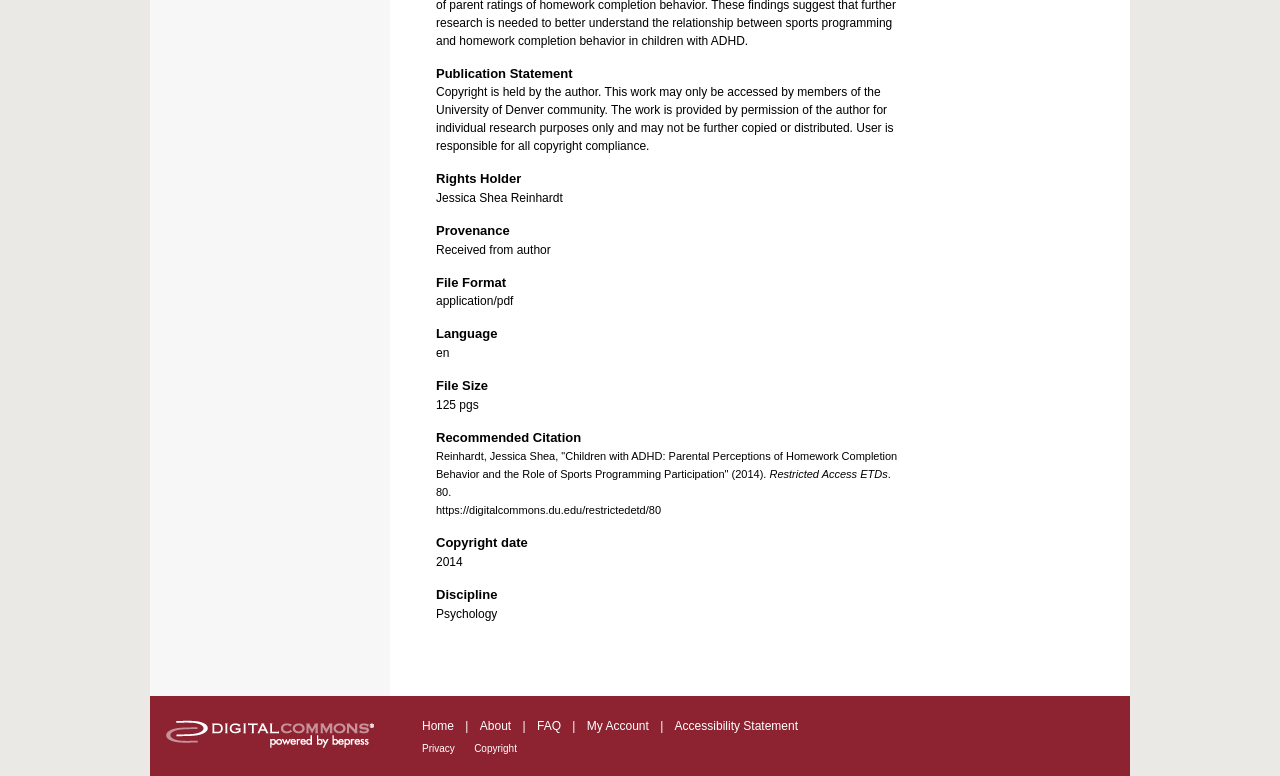Locate the bounding box coordinates of the element's region that should be clicked to carry out the following instruction: "Read Accessibility Statement". The coordinates need to be four float numbers between 0 and 1, i.e., [left, top, right, bottom].

[0.527, 0.926, 0.623, 0.944]